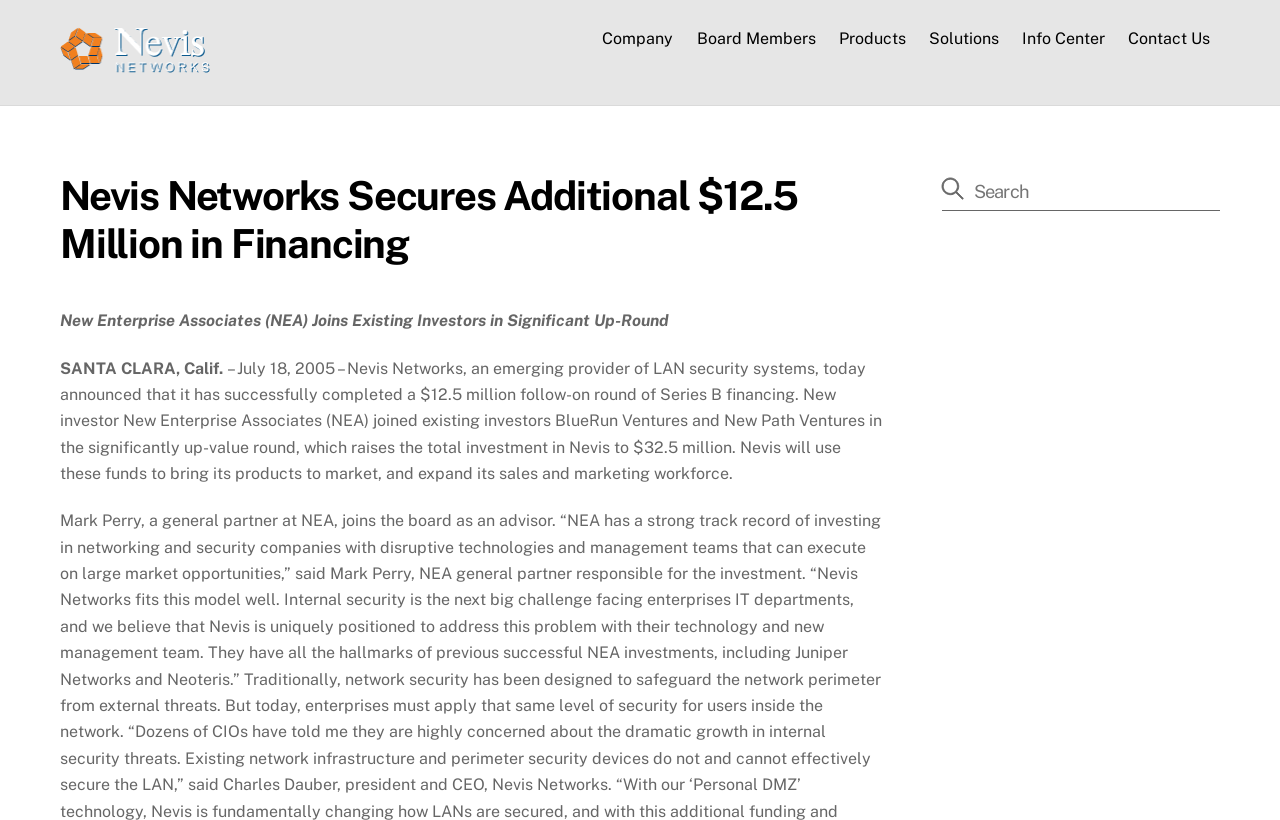Provide a thorough summary of the webpage.

The webpage is about Nevis Networks, a company that provides LAN security systems. At the top left, there is a logo of Nevis Networks, accompanied by a link to the company's homepage. Below the logo, there is a horizontal navigation menu with six links: Company, Board Members, Products, Solutions, Info Center, and Contact Us. These links are evenly spaced and aligned horizontally.

The main content of the webpage is a news article announcing that Nevis Networks has secured an additional $12.5 million in financing. The article's title, "Nevis Networks Secures Additional $12.5 Million in Financing", is displayed prominently in a large font. Below the title, there are three paragraphs of text that provide more details about the financing round. The text is arranged in a single column and takes up most of the webpage's content area.

On the top right, there is a search function, consisting of a small image of a magnifying glass and a text box where users can input their search queries. The search function is positioned above the navigation menu.

Overall, the webpage has a simple and clean layout, with a clear focus on the news article and easy access to other sections of the website through the navigation menu.